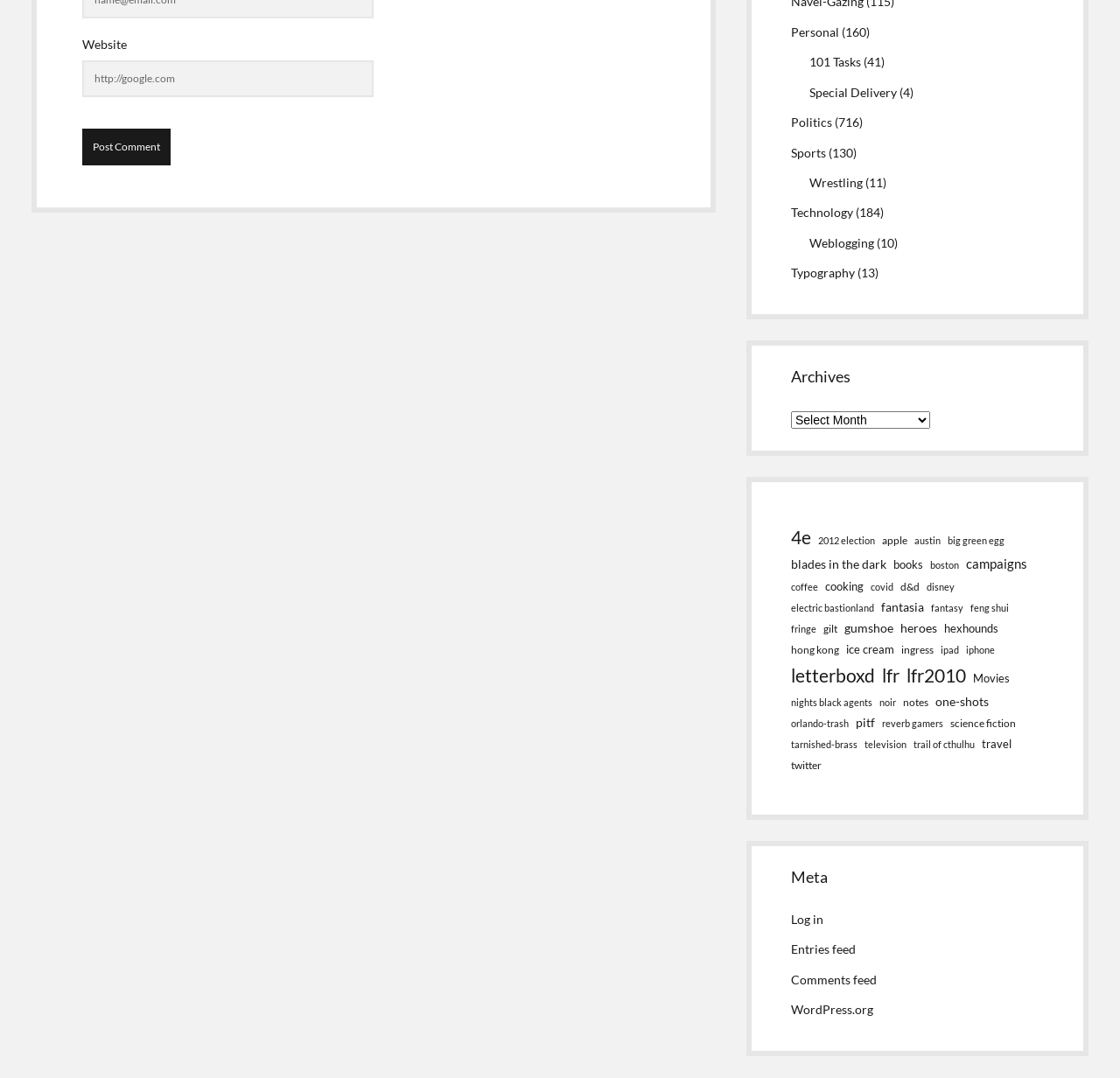Using a single word or phrase, answer the following question: 
What is the purpose of the 'Log in' link?

To log in to the website